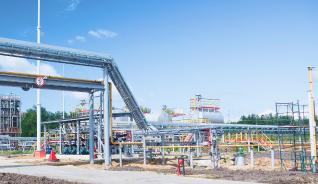What region is this facility located in?
Respond to the question with a single word or phrase according to the image.

Tomsk region